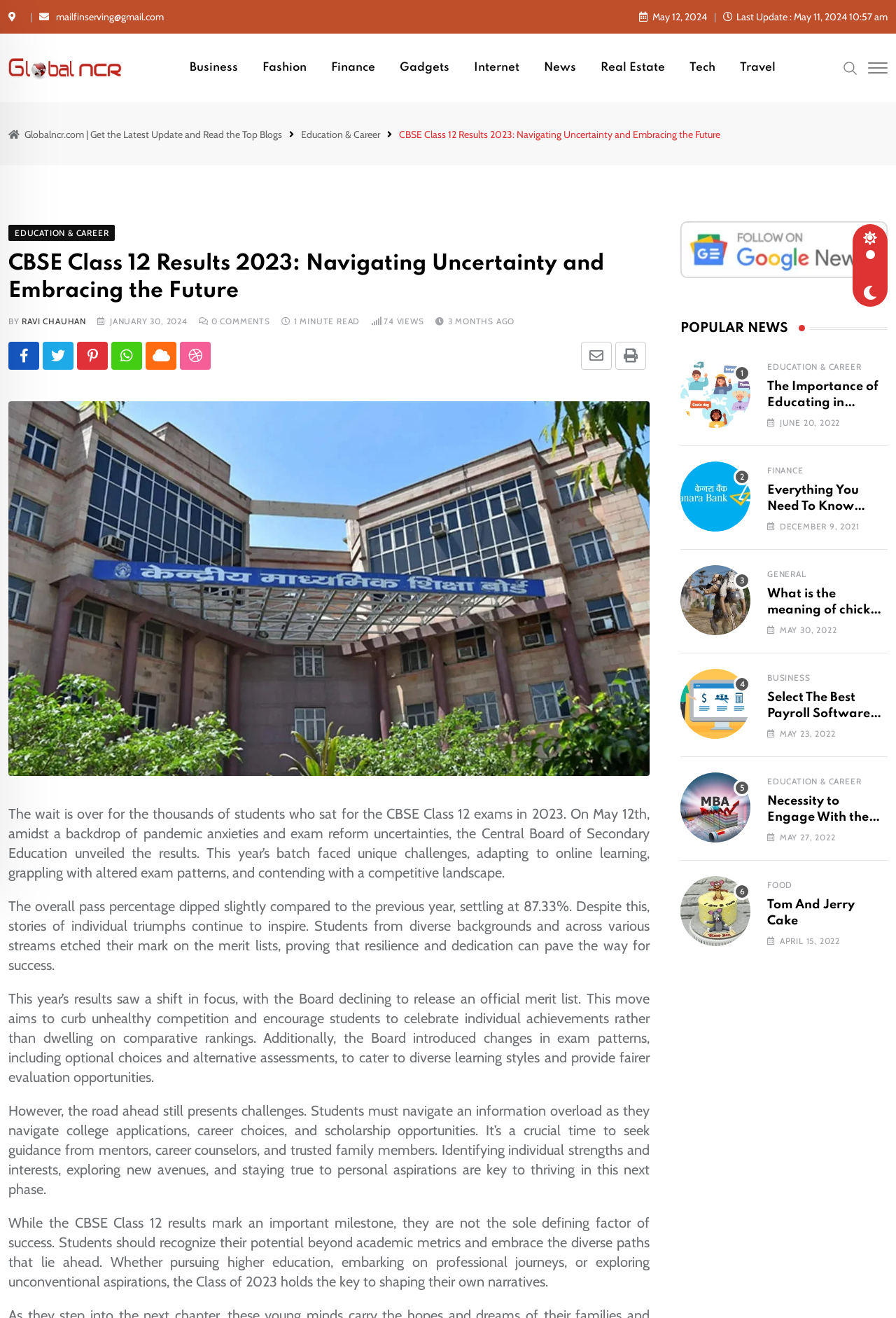What is the overall pass percentage of CBSE Class 12 results?
Provide a one-word or short-phrase answer based on the image.

87.33%